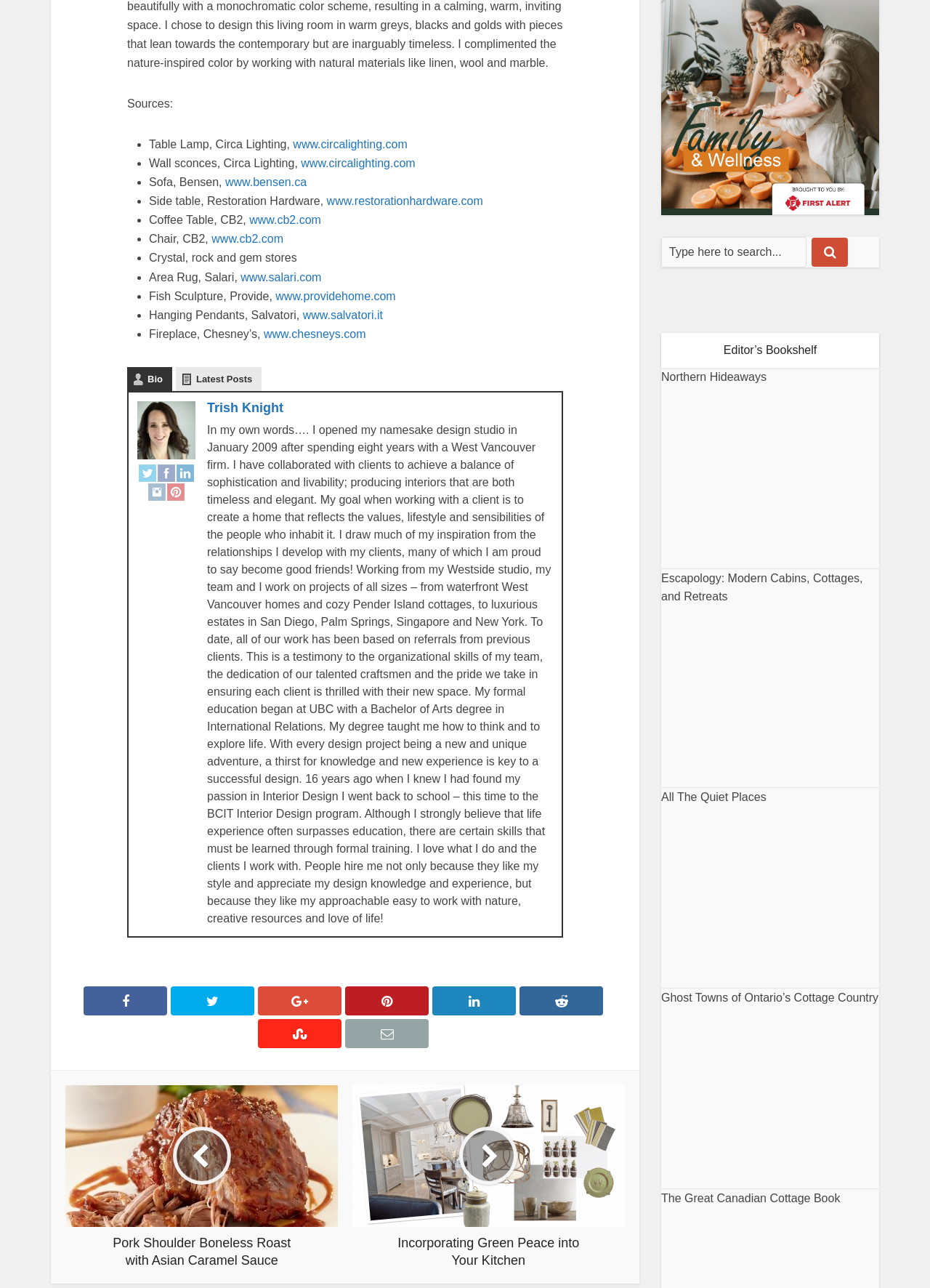How many links are there in the 'Sources:' section?
Answer the question with a thorough and detailed explanation.

The 'Sources:' section is located at the top of the webpage, and it lists the sources of the materials used in the design. I counted the links by looking at the list items, and there are 9 links in total.